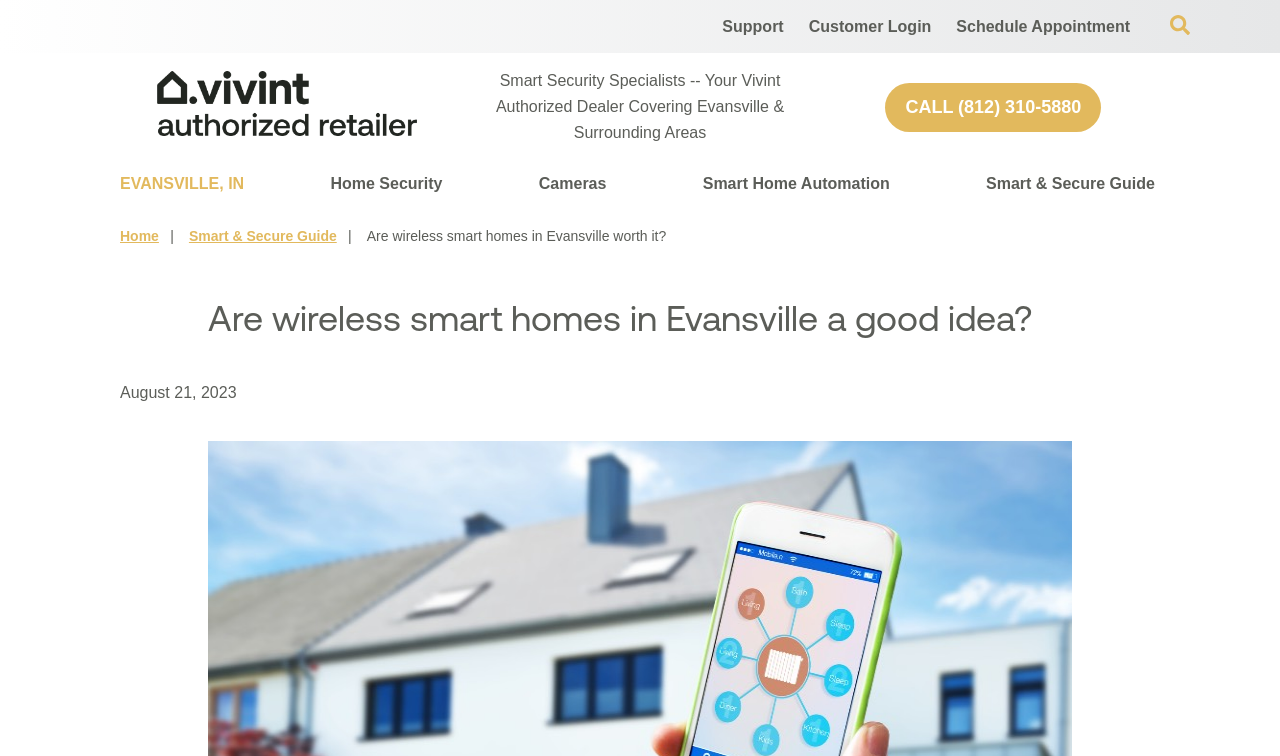Find the bounding box coordinates of the element's region that should be clicked in order to follow the given instruction: "Read Smart & Secure Guide". The coordinates should consist of four float numbers between 0 and 1, i.e., [left, top, right, bottom].

[0.77, 0.213, 0.902, 0.274]